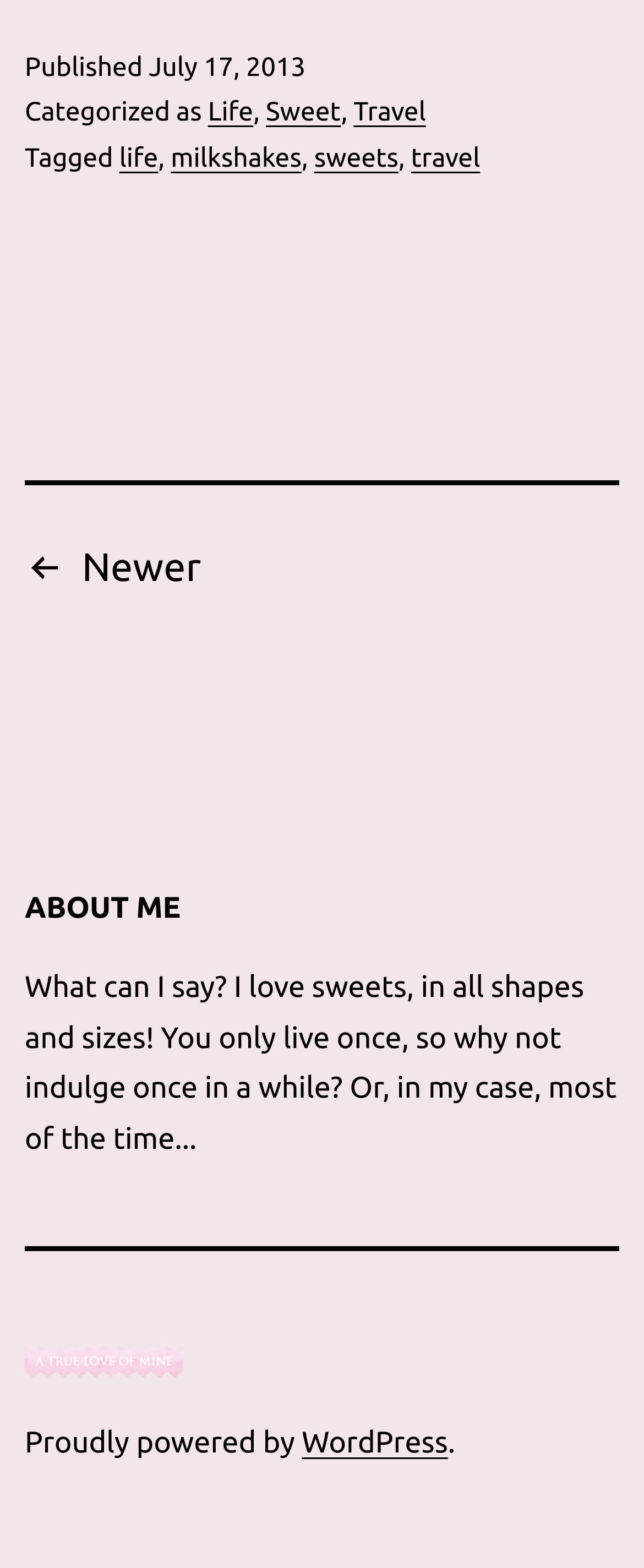What is the title of the link below the 'ABOUT ME' section?
Using the image as a reference, answer the question with a short word or phrase.

A True Love of Mine